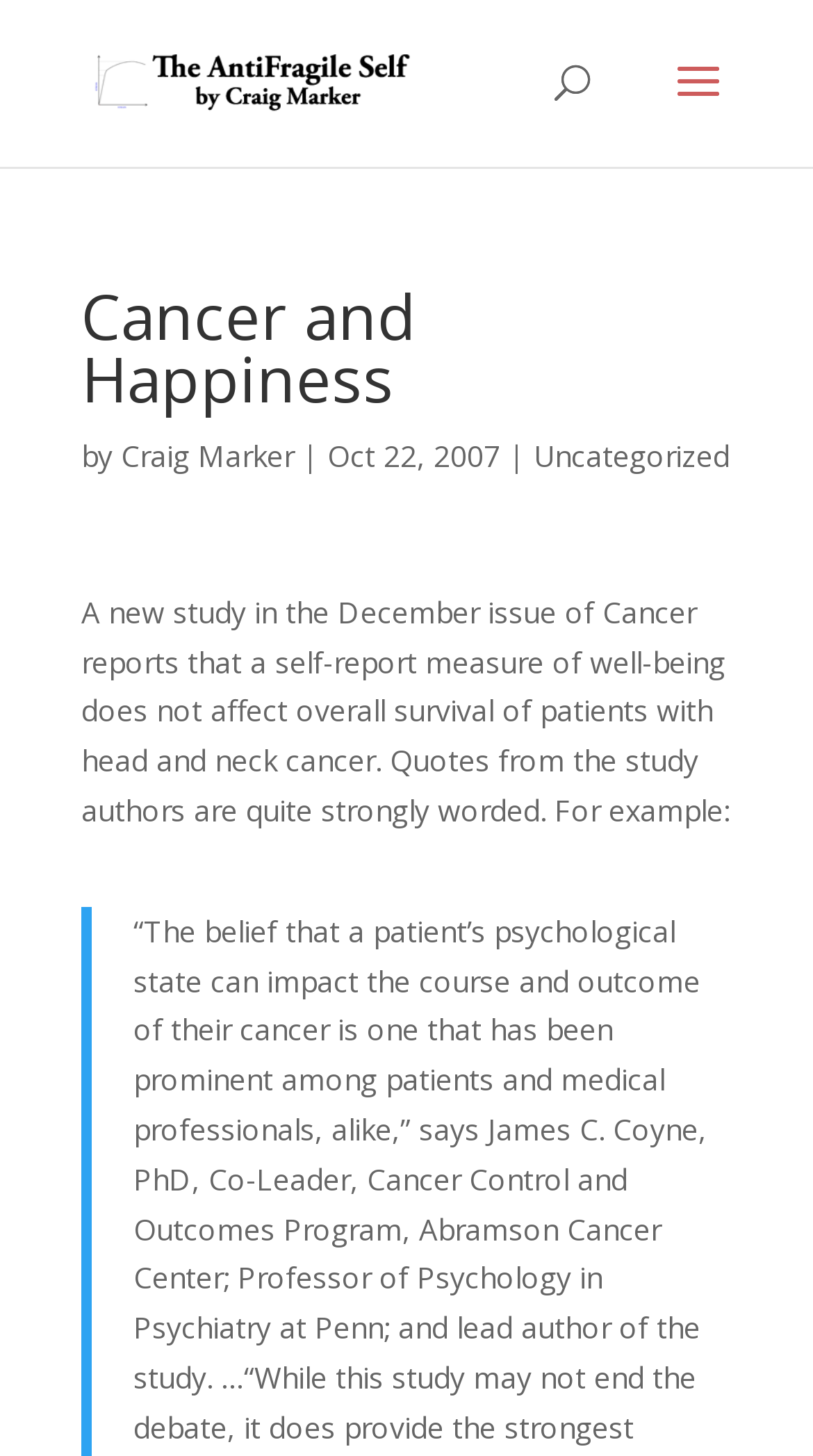Determine the primary headline of the webpage.

Cancer and Happiness